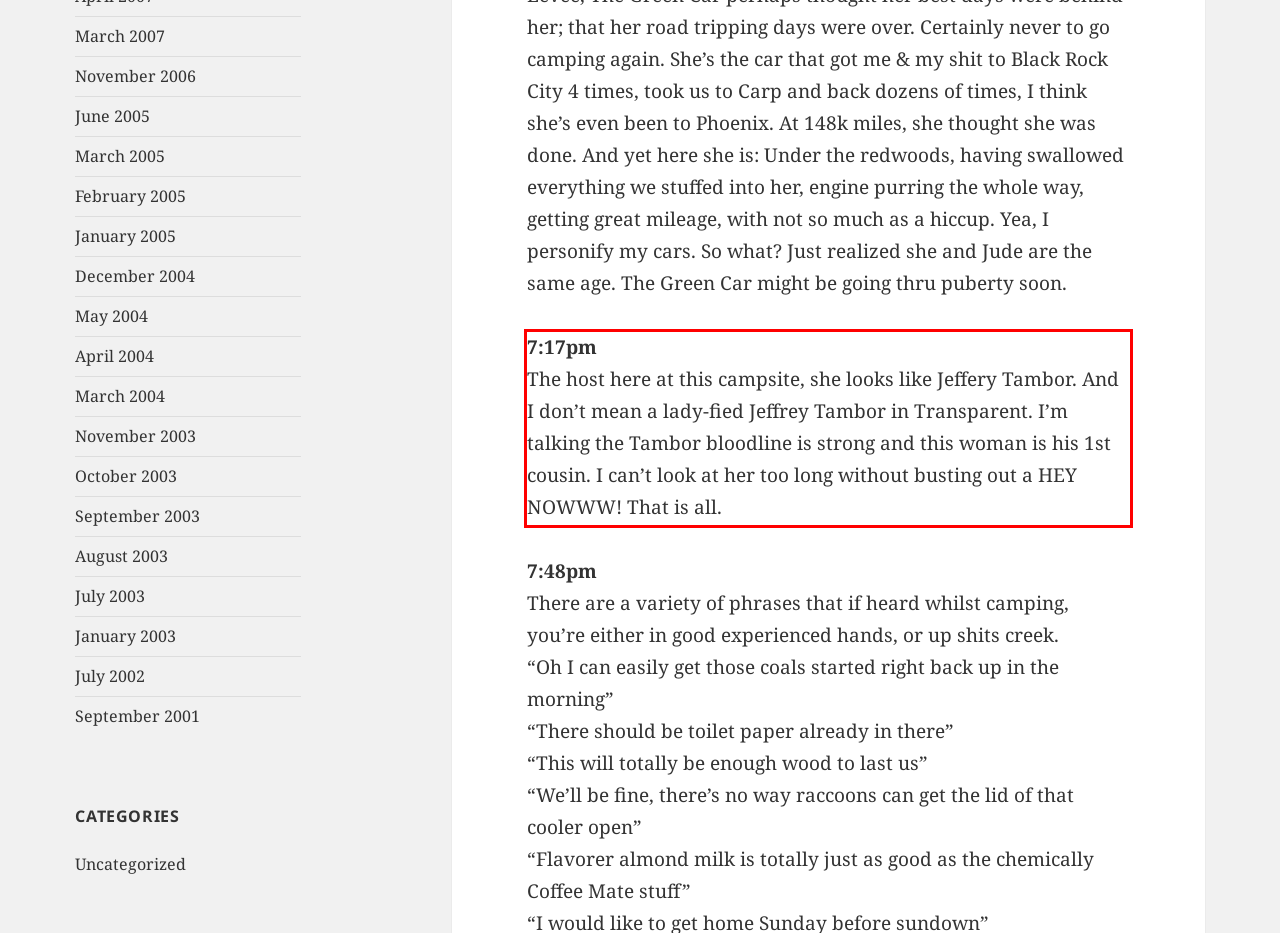You have a screenshot of a webpage with a UI element highlighted by a red bounding box. Use OCR to obtain the text within this highlighted area.

7:17pm The host here at this campsite, she looks like Jeffery Tambor. And I don’t mean a lady-fied Jeffrey Tambor in Transparent. I’m talking the Tambor bloodline is strong and this woman is his 1st cousin. I can’t look at her too long without busting out a HEY NOWWW! That is all.